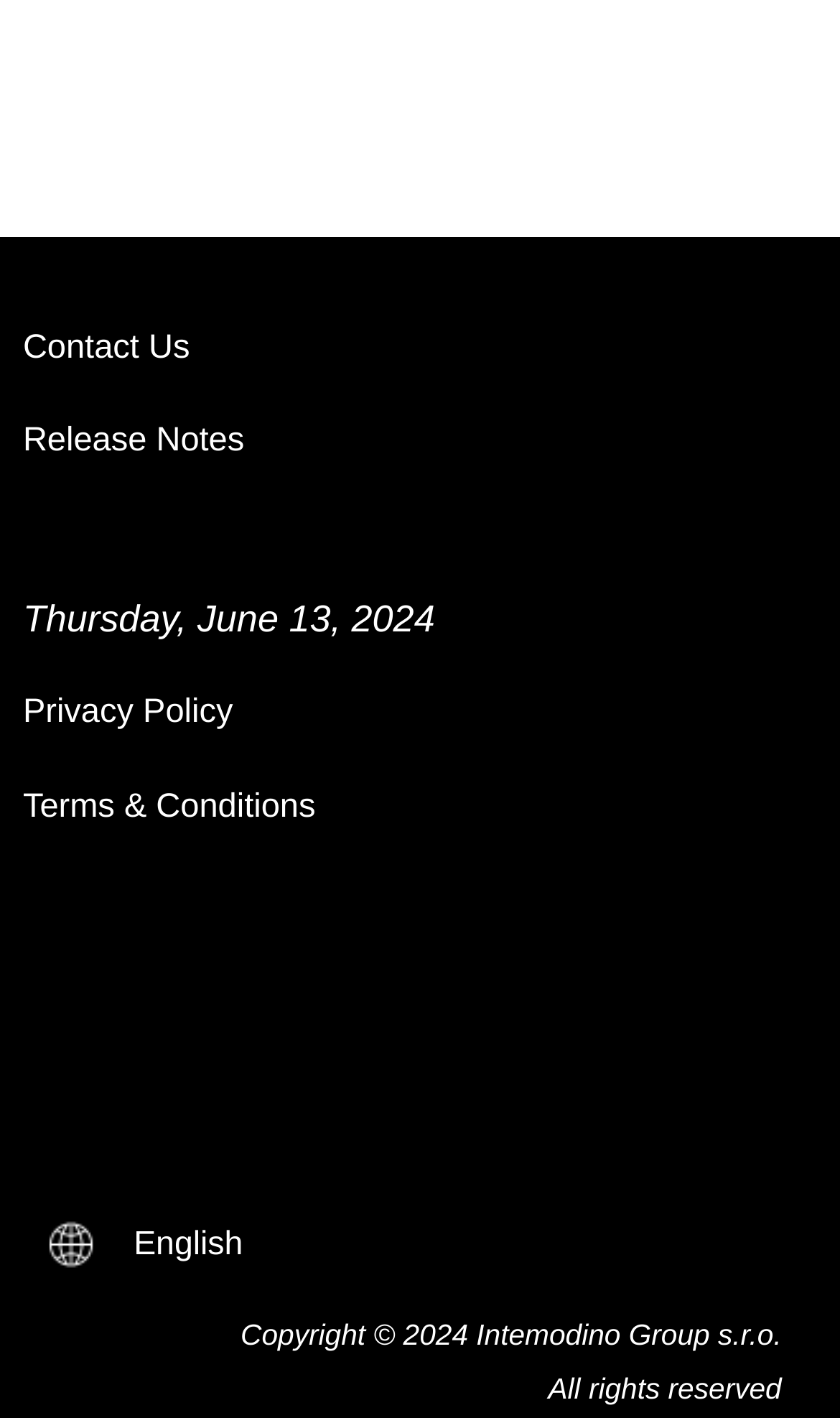Identify the bounding box coordinates for the UI element described as: "Terms & Conditions".

[0.027, 0.556, 0.376, 0.582]